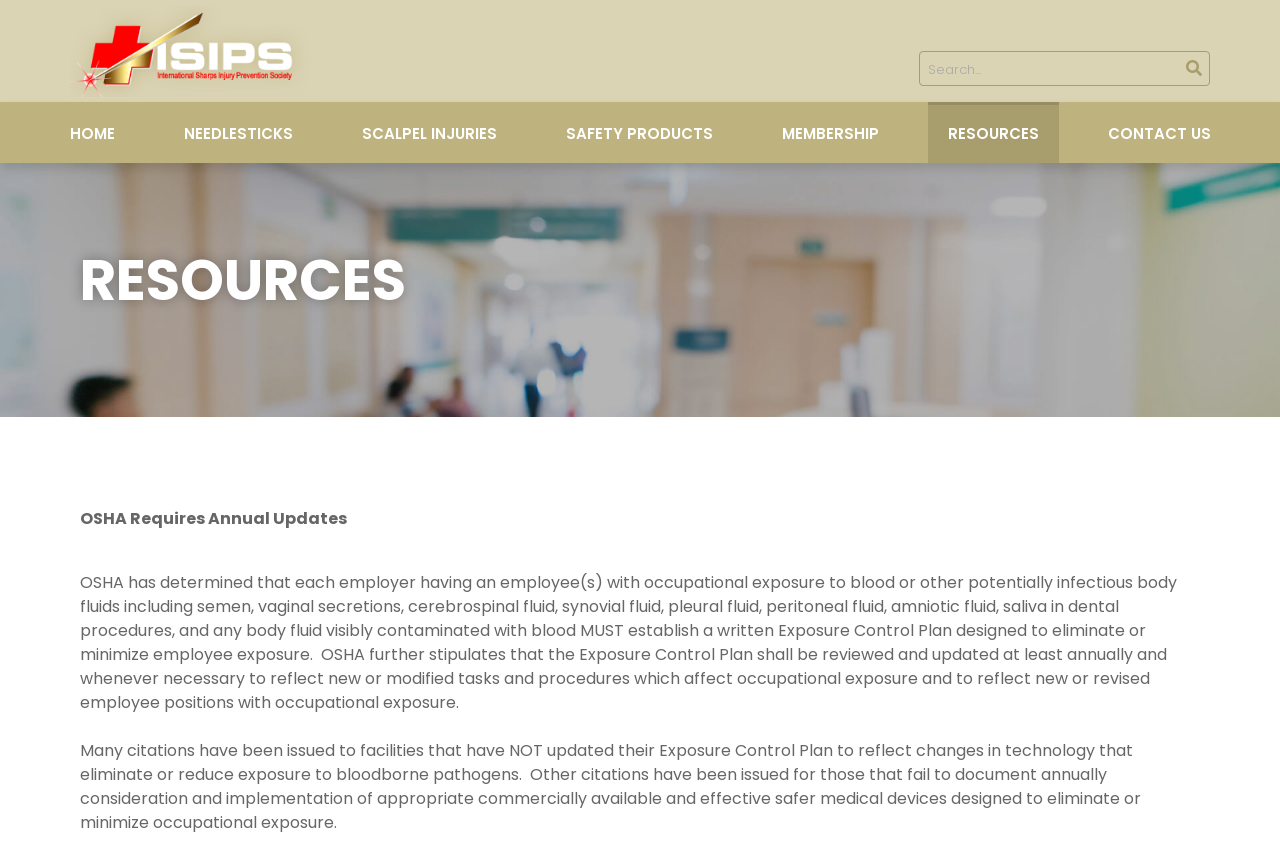Ascertain the bounding box coordinates for the UI element detailed here: "name="s" placeholder="Search..."". The coordinates should be provided as [left, top, right, bottom] with each value being a float between 0 and 1.

[0.719, 0.061, 0.92, 0.101]